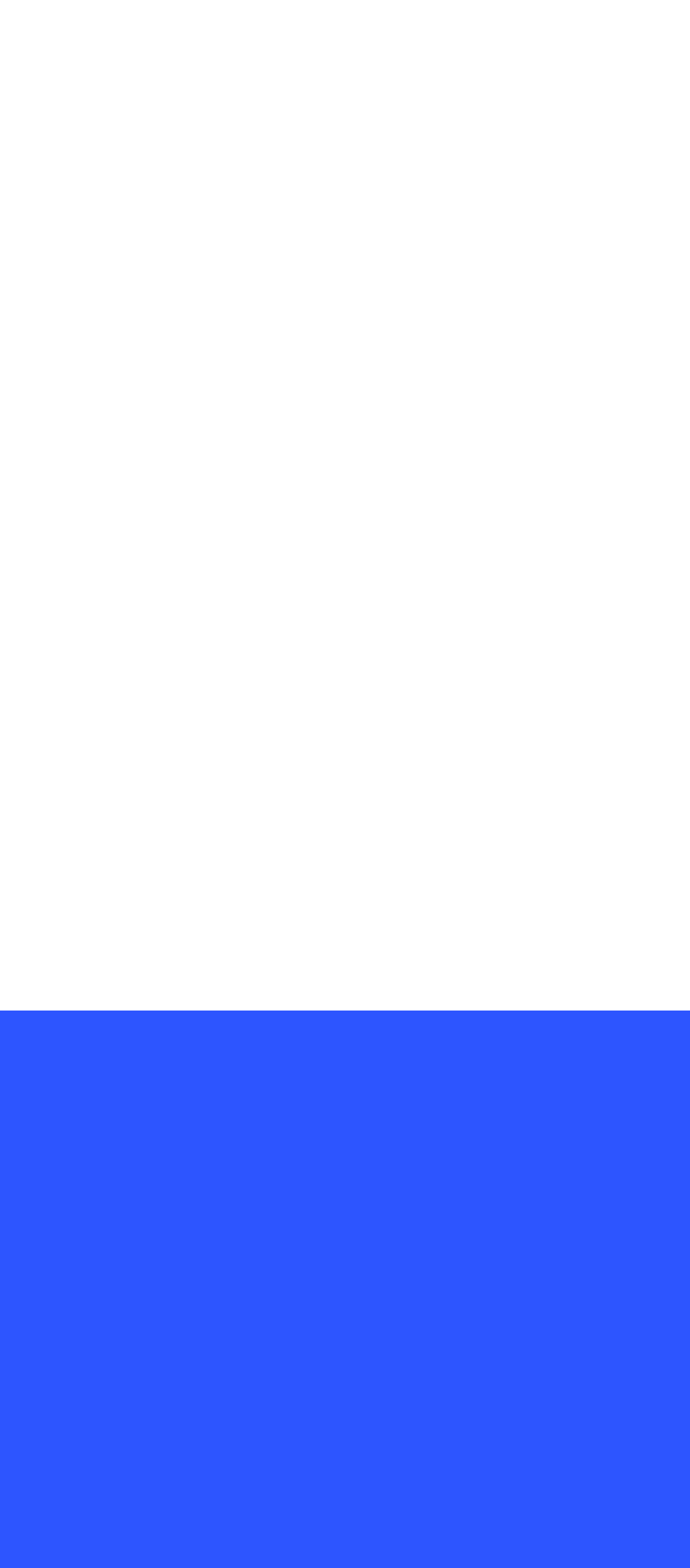Locate the coordinates of the bounding box for the clickable region that fulfills this instruction: "Go to 'LionPATH'".

None